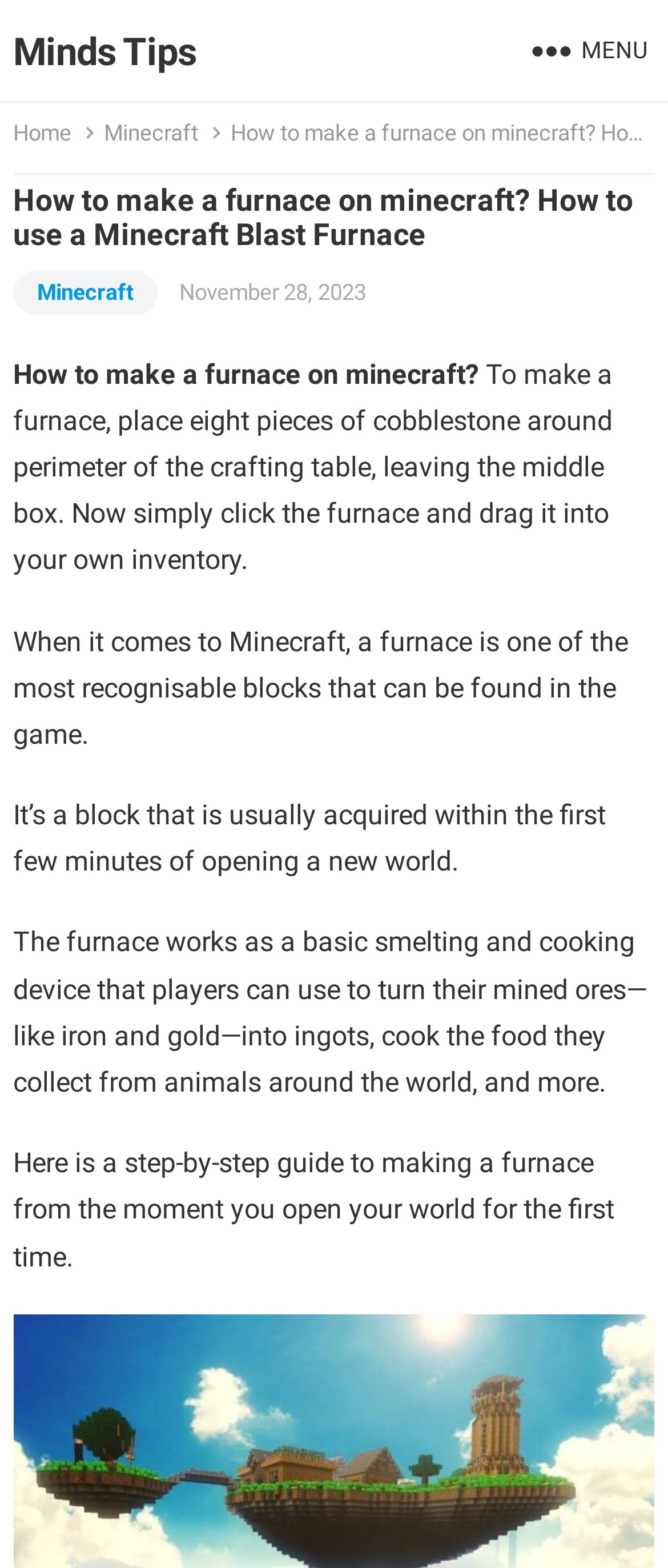Please respond to the question using a single word or phrase:
What is the purpose of the furnace in Minecraft?

Smelting and cooking